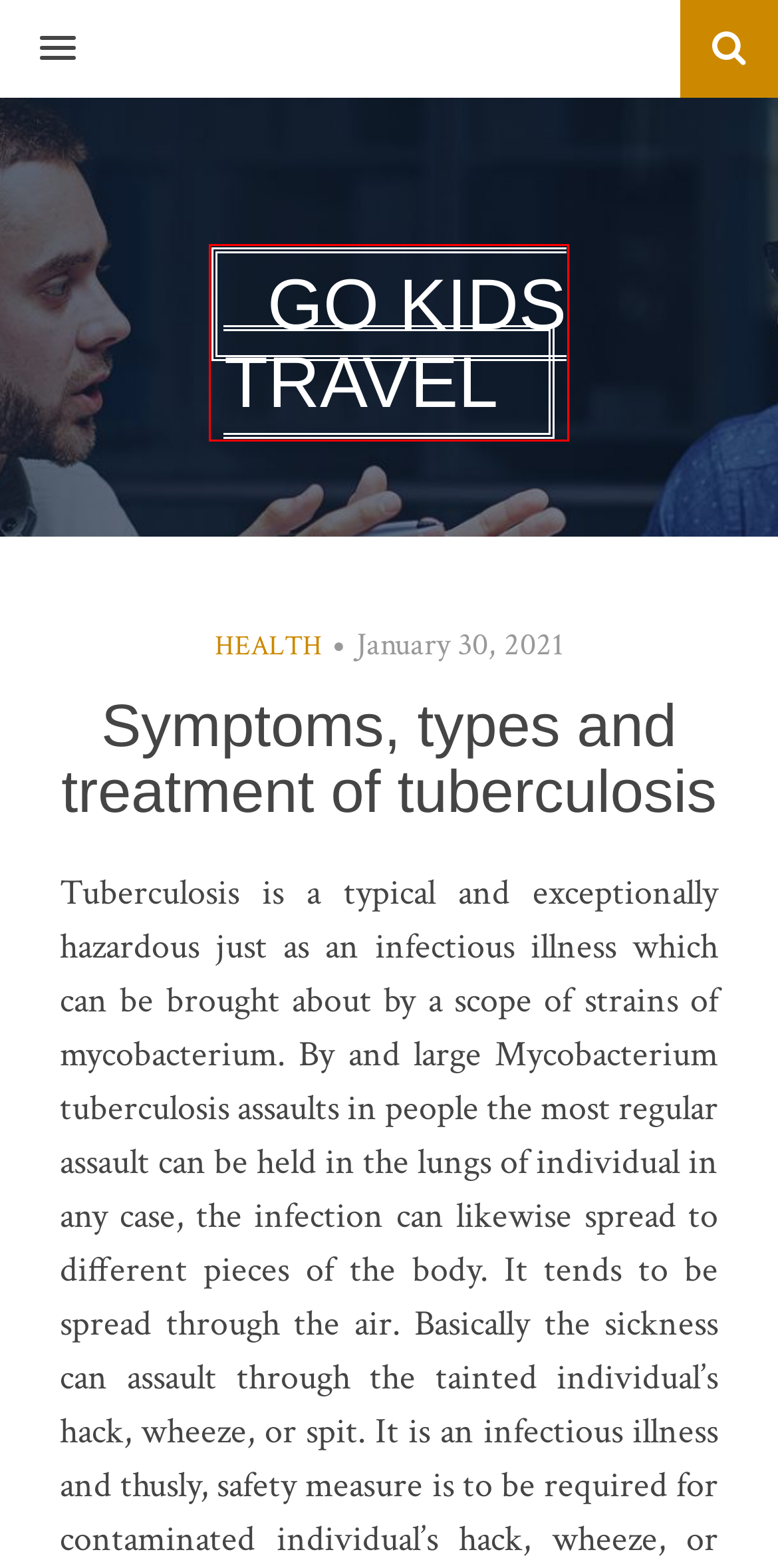Analyze the screenshot of a webpage that features a red rectangle bounding box. Pick the webpage description that best matches the new webpage you would see after clicking on the element within the red bounding box. Here are the candidates:
A. March 2020 – Go Kids Travel
B. Balancing Taste and Nutrition – A New Era in School Food Services – Go Kids Travel
C. July 2019 – Go Kids Travel
D. Go Kids Travel
E. Olloi Condo – Go Kids Travel
F. February 2020 – Go Kids Travel
G. December 2023 – Go Kids Travel
H. Health – Go Kids Travel

D